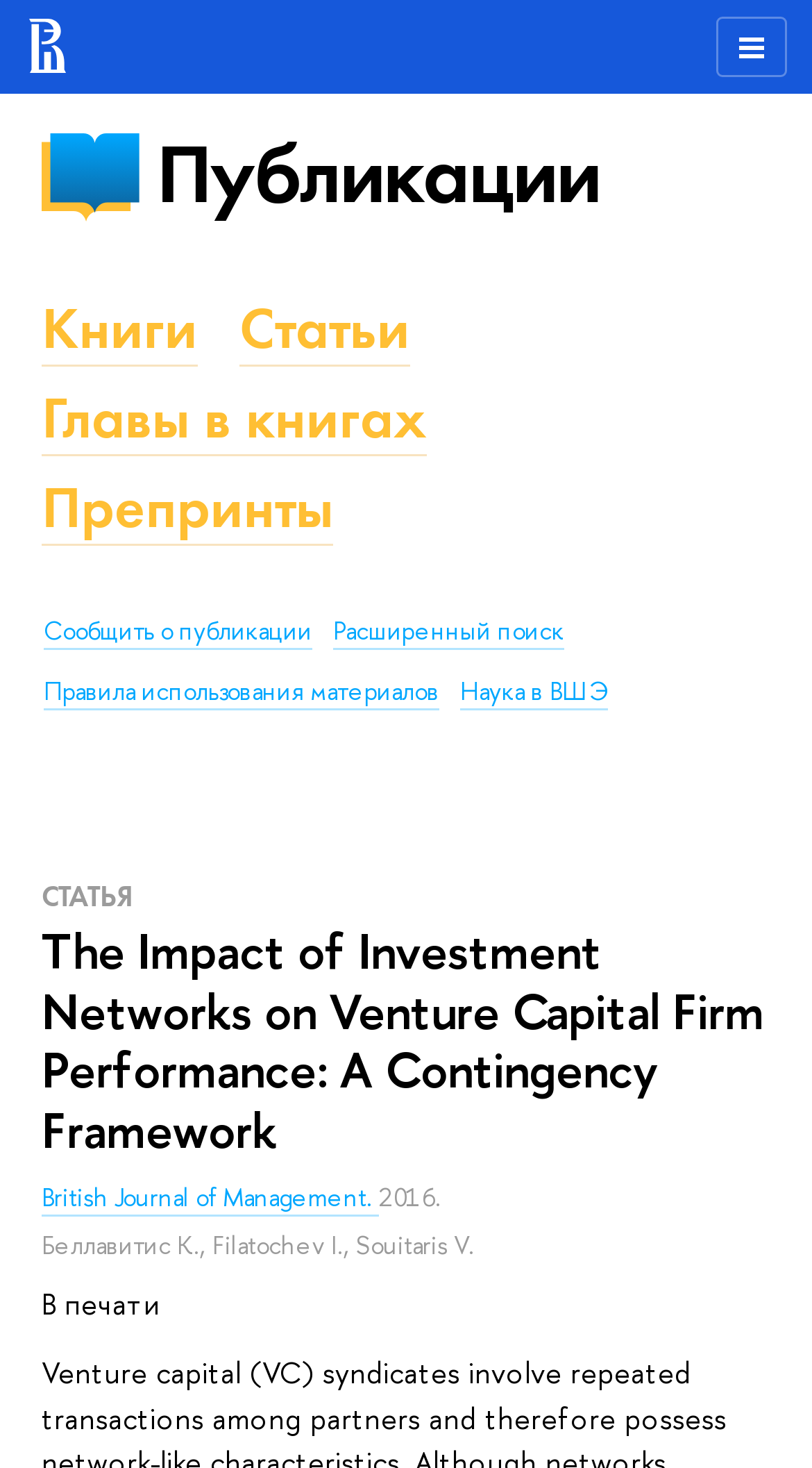Could you determine the bounding box coordinates of the clickable element to complete the instruction: "Check the rules for using materials"? Provide the coordinates as four float numbers between 0 and 1, i.e., [left, top, right, bottom].

[0.054, 0.459, 0.541, 0.484]